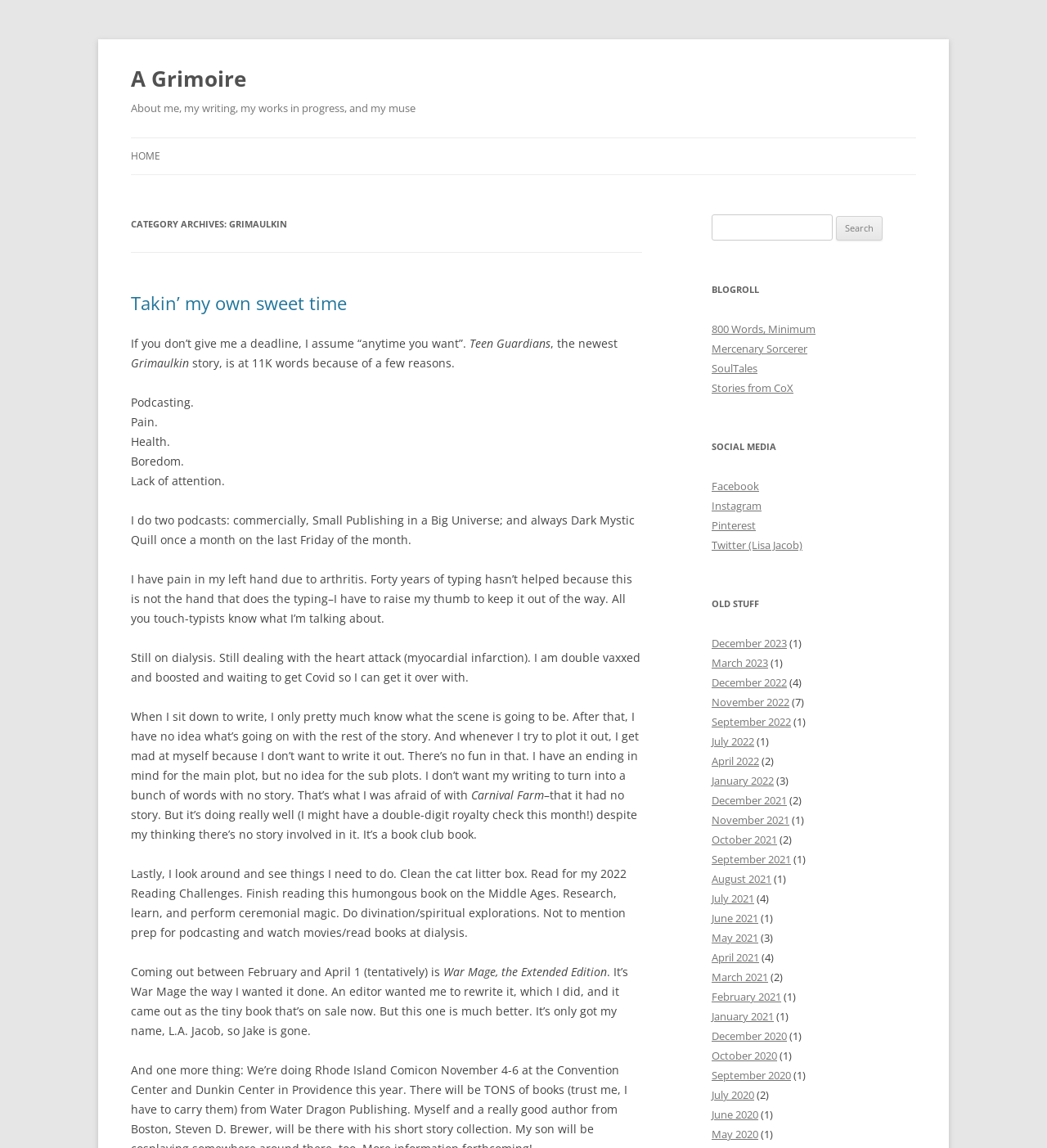Mark the bounding box of the element that matches the following description: "Rear Bump Stops".

None